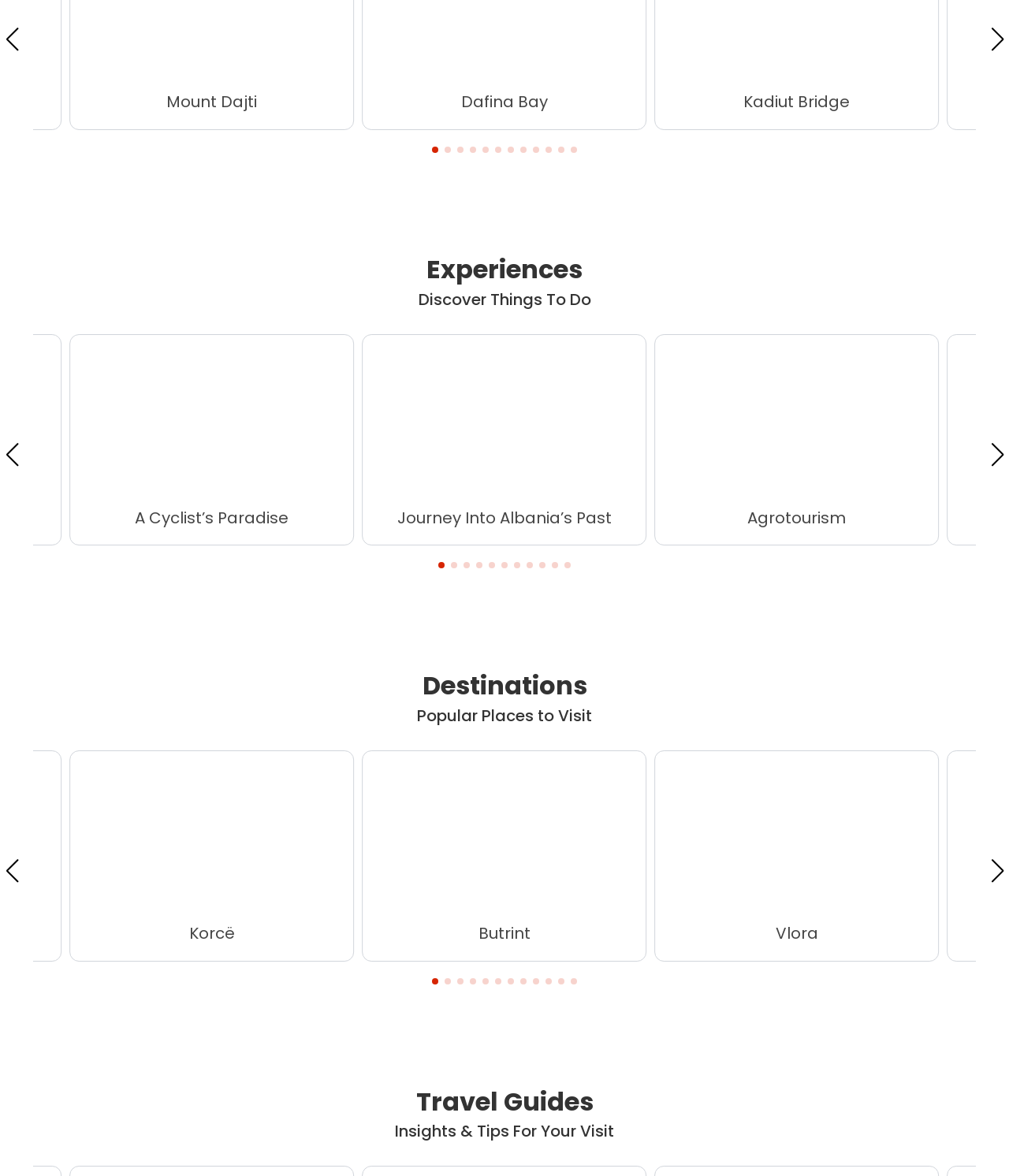Determine the bounding box coordinates for the area that should be clicked to carry out the following instruction: "Explore Korcë, Albania".

[0.07, 0.638, 0.35, 0.774]